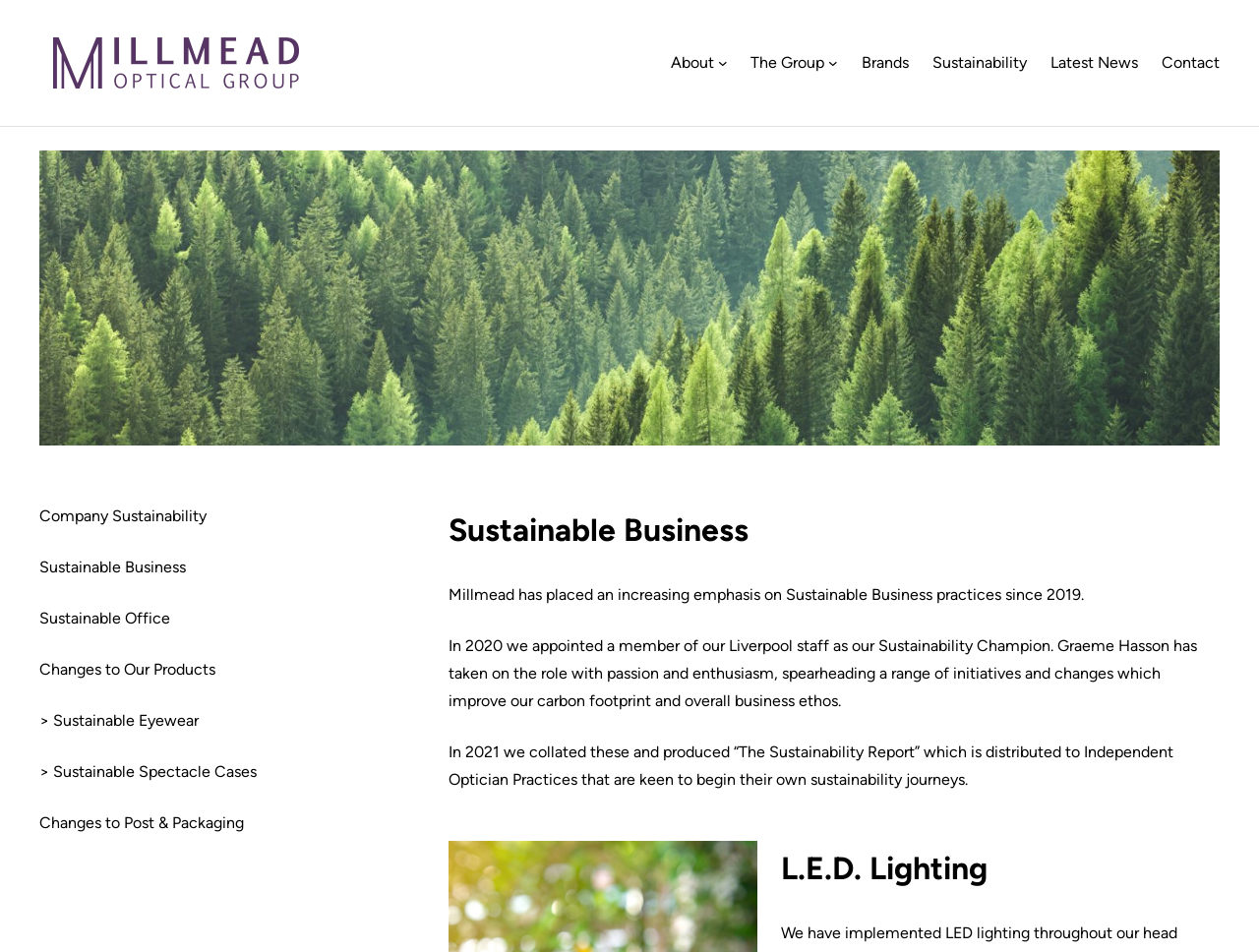Using the element description: "Ashish Singh", determine the bounding box coordinates for the specified UI element. The coordinates should be four float numbers between 0 and 1, [left, top, right, bottom].

None